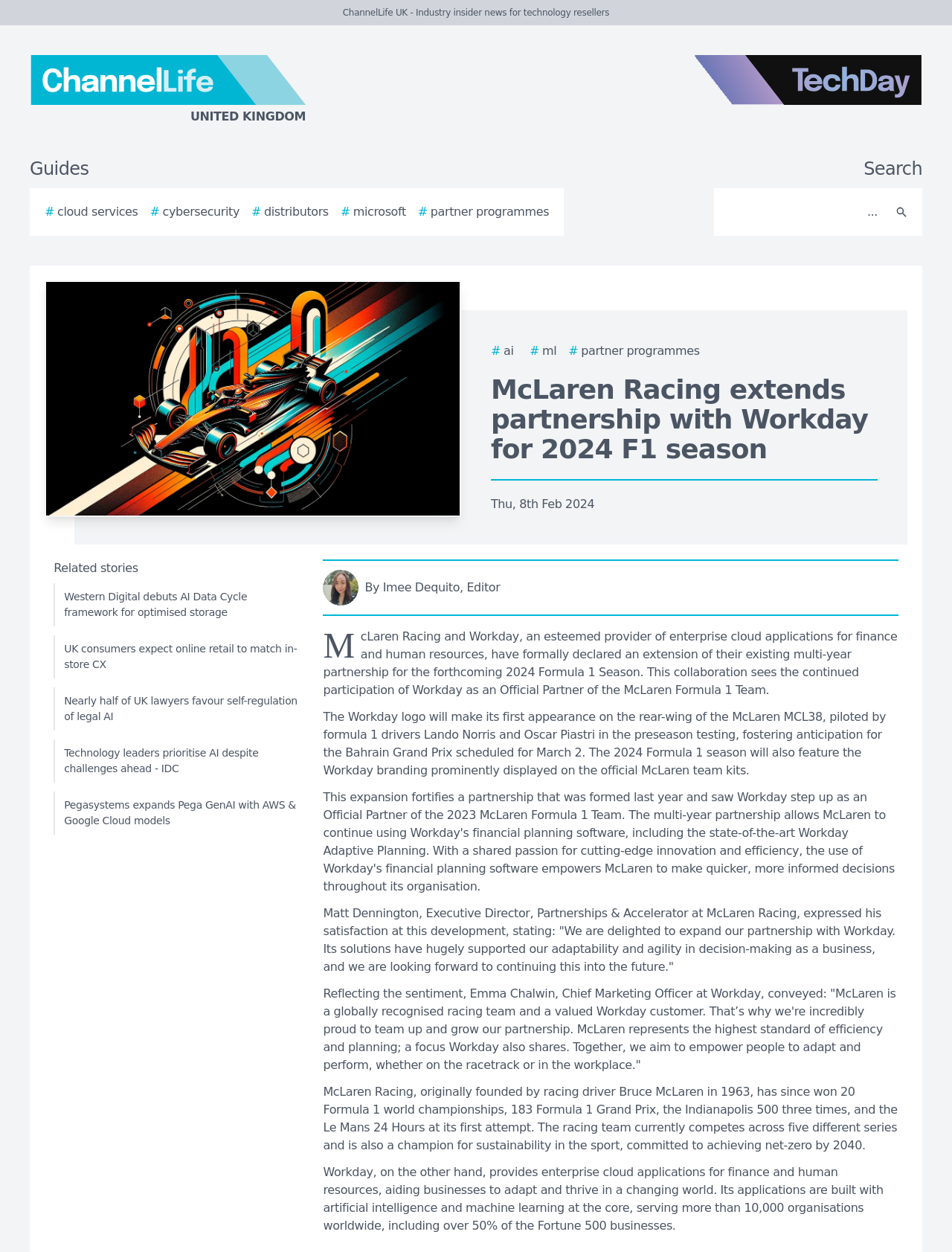Please determine the bounding box coordinates of the element's region to click for the following instruction: "Read the story about McLaren Racing and Workday".

[0.047, 0.224, 0.484, 0.413]